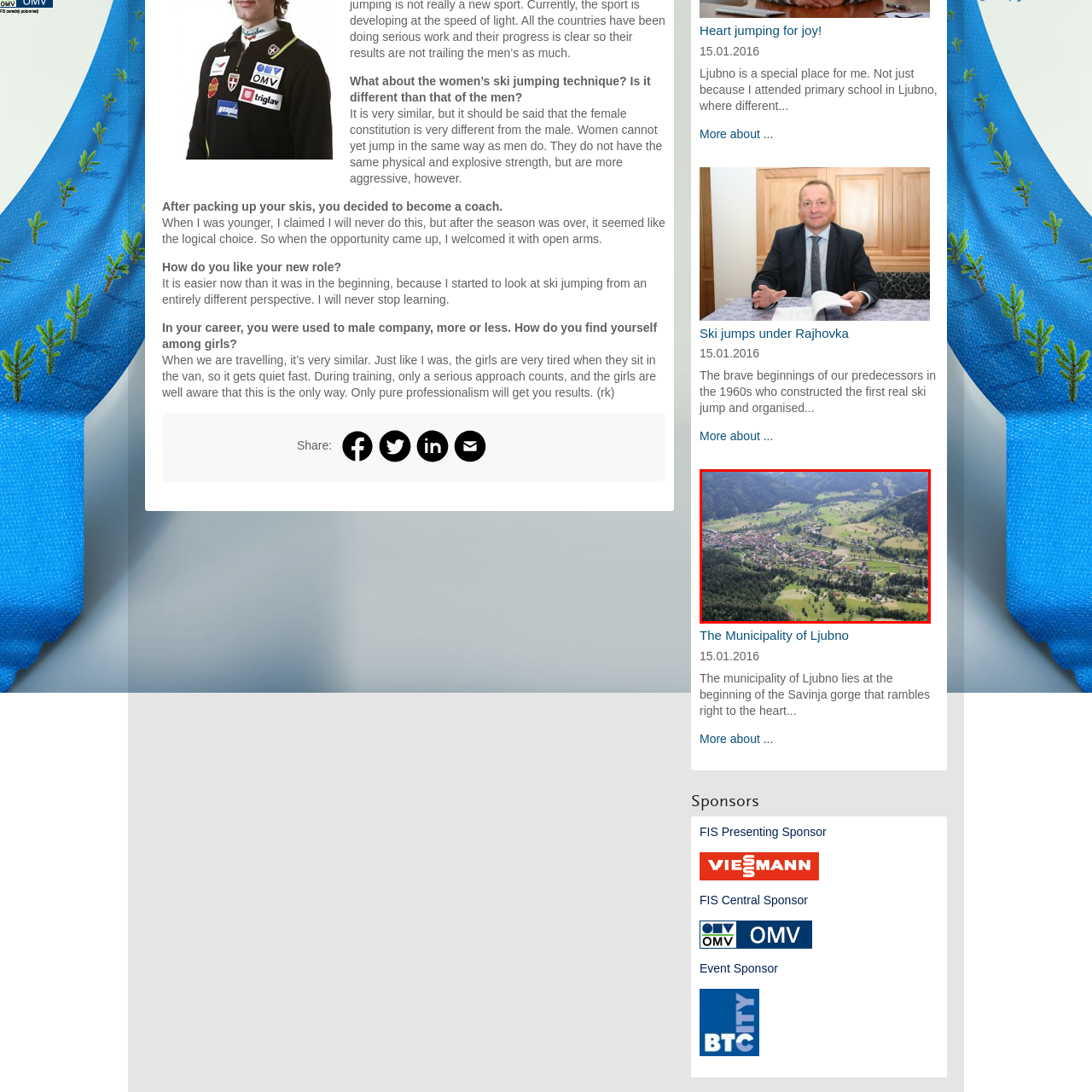What is the significance of Ljubno in winter sports?
Please examine the image within the red bounding box and provide your answer using just one word or phrase.

Ski jumping